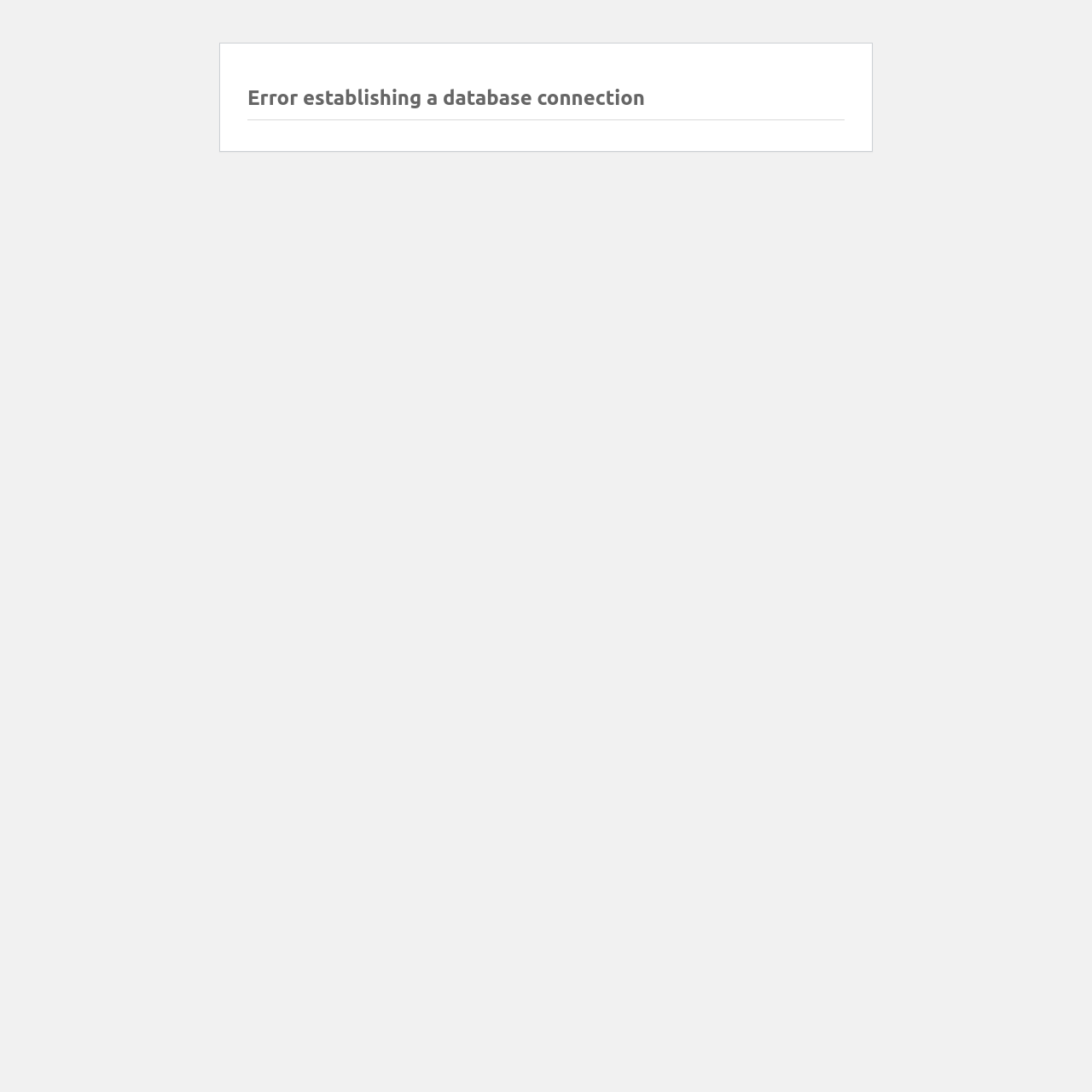Can you find and generate the webpage's heading?

Error establishing a database connection